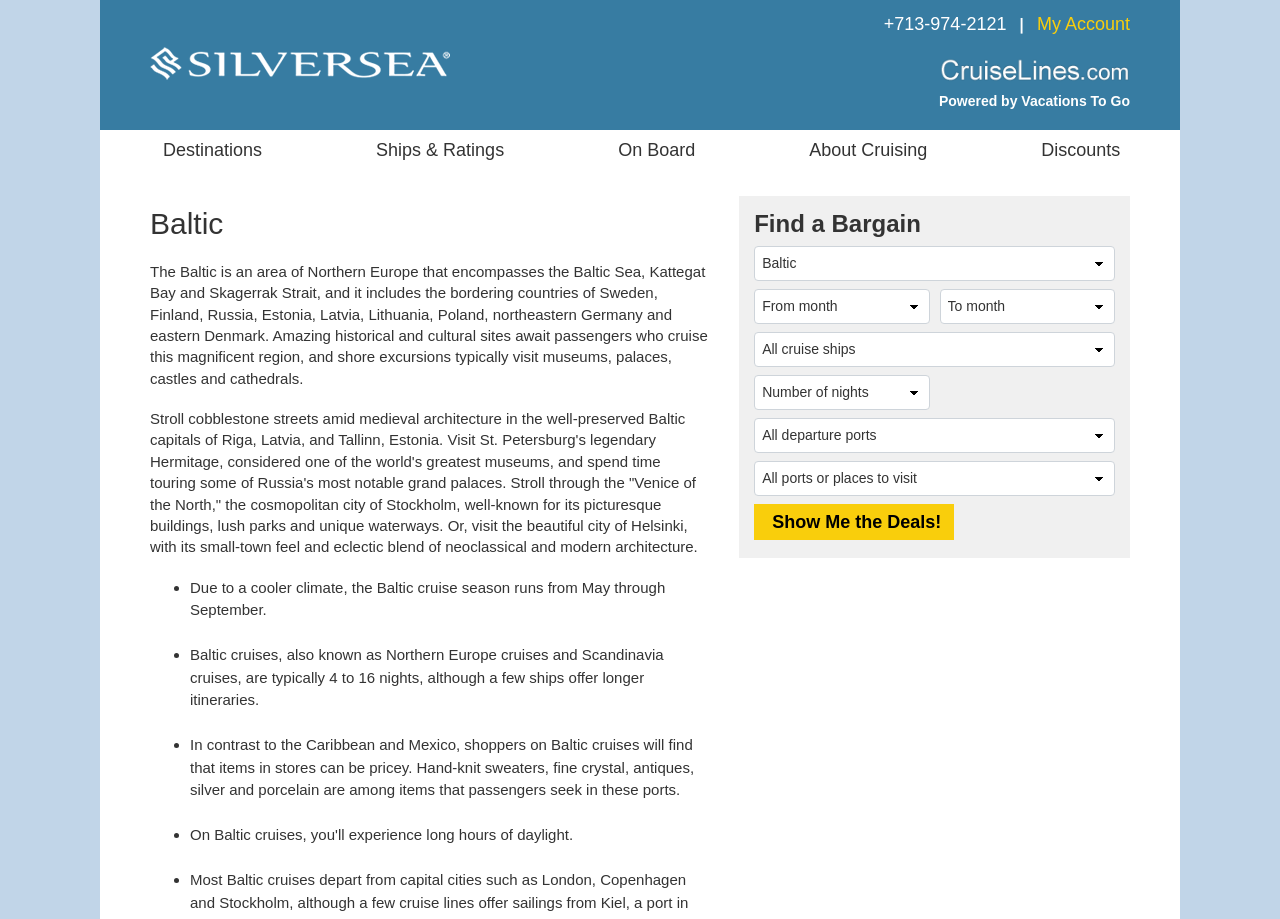Provide your answer to the question using just one word or phrase: What is the climate like in the Baltic region during cruise season?

Cooler